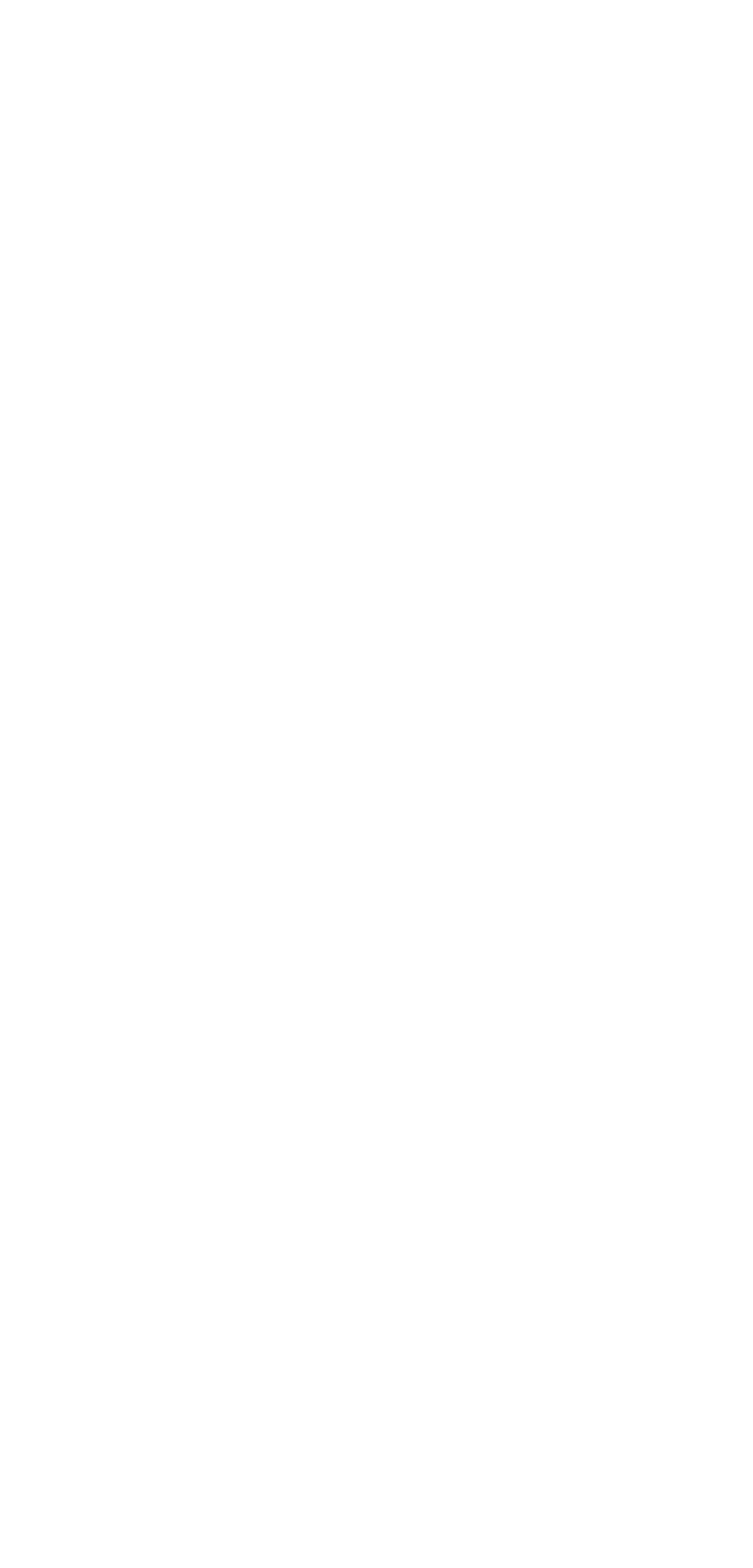What is the email address at the bottom?
Answer the question with a single word or phrase, referring to the image.

Joseph.Dillard@gmail.com